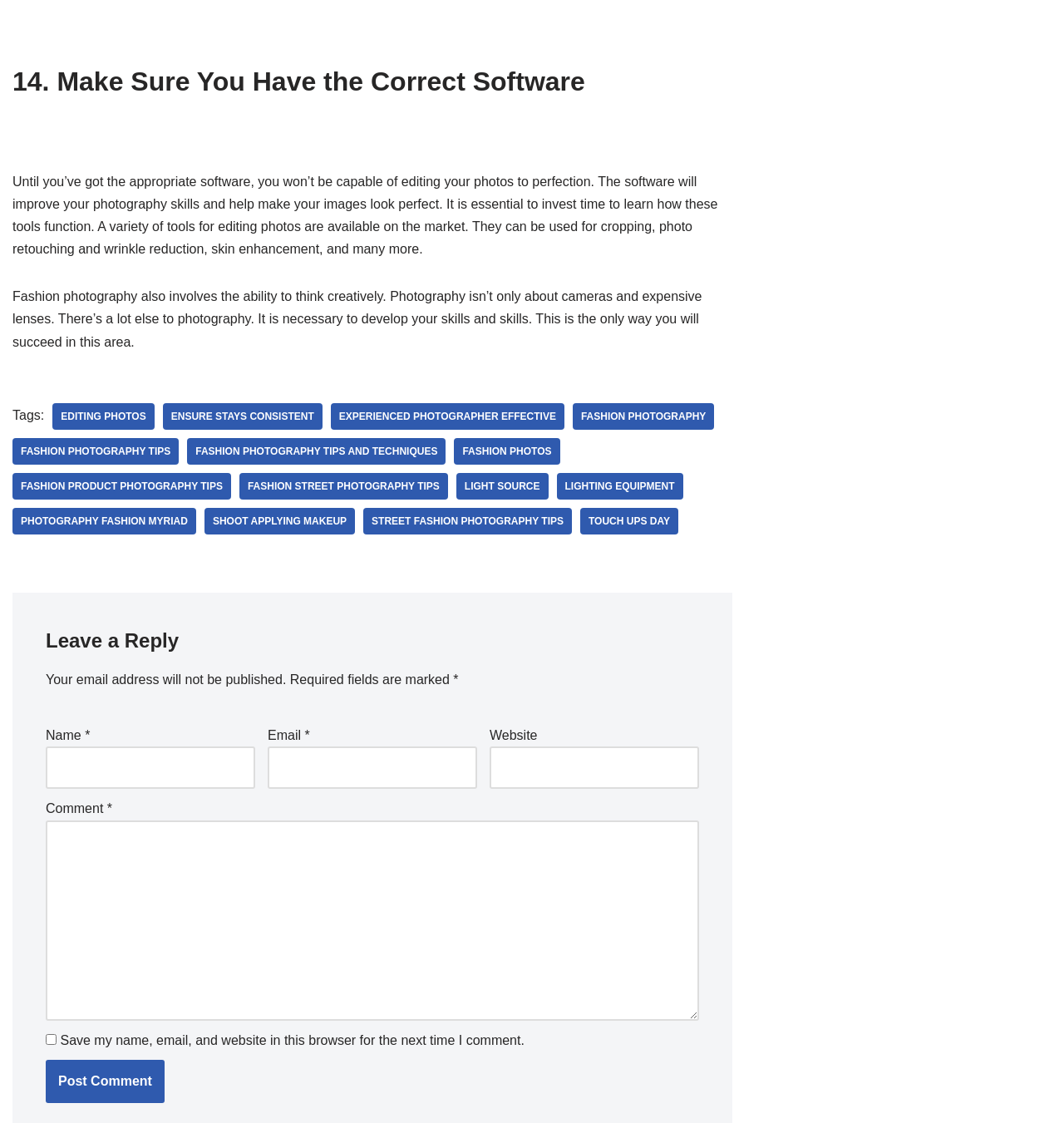Locate the bounding box coordinates of the UI element described by: "Fashion Photography Tips And Techniques". Provide the coordinates as four float numbers between 0 and 1, formatted as [left, top, right, bottom].

[0.176, 0.39, 0.419, 0.414]